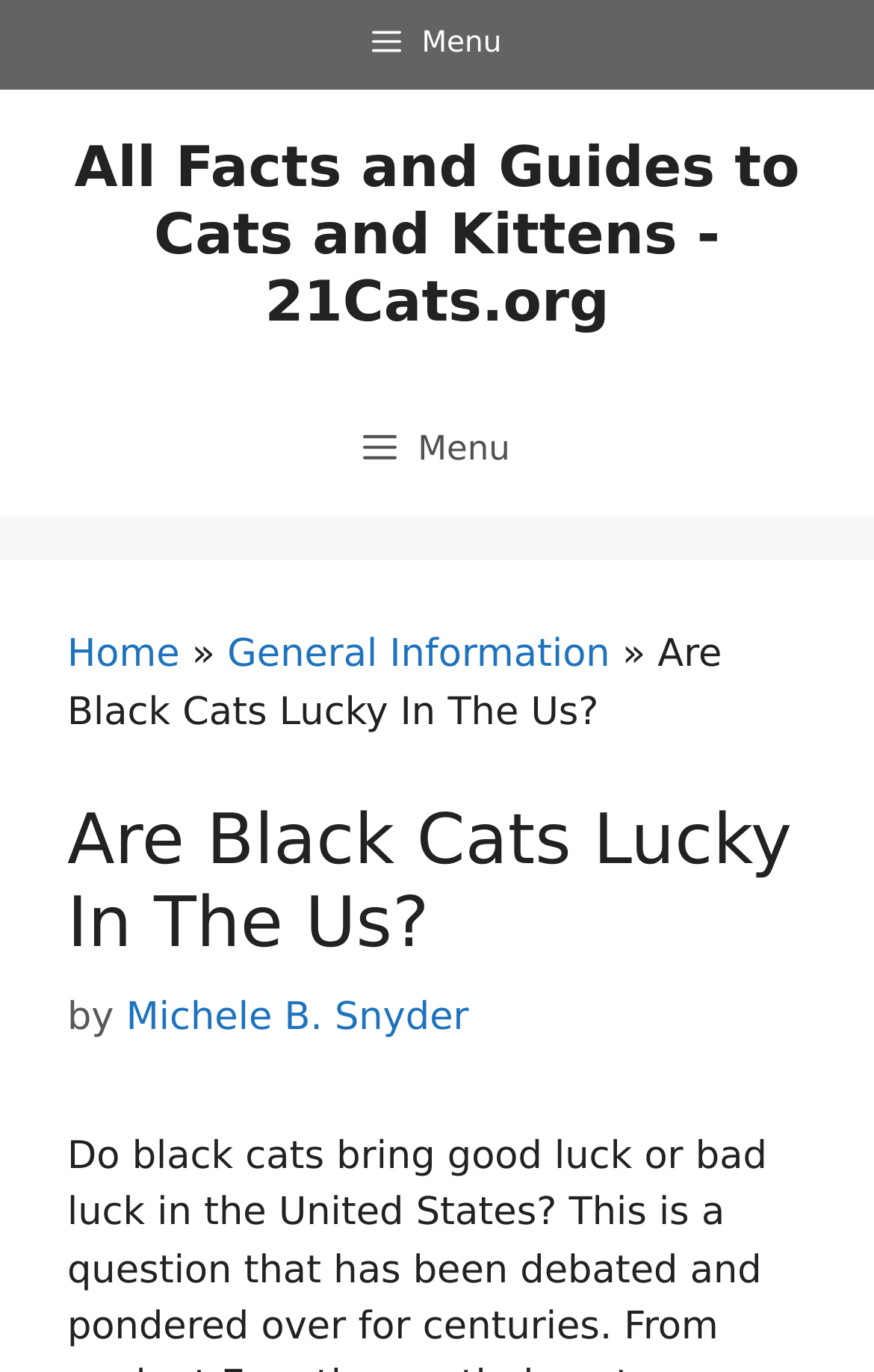Examine the screenshot and answer the question in as much detail as possible: What is the breadcrumb trail?

I determined the breadcrumb trail by looking at the navigation element with the text 'breadcrumbs' and finding the links 'Home' and 'General Information' inside it, which suggests that the breadcrumb trail is 'Home » General Information'.